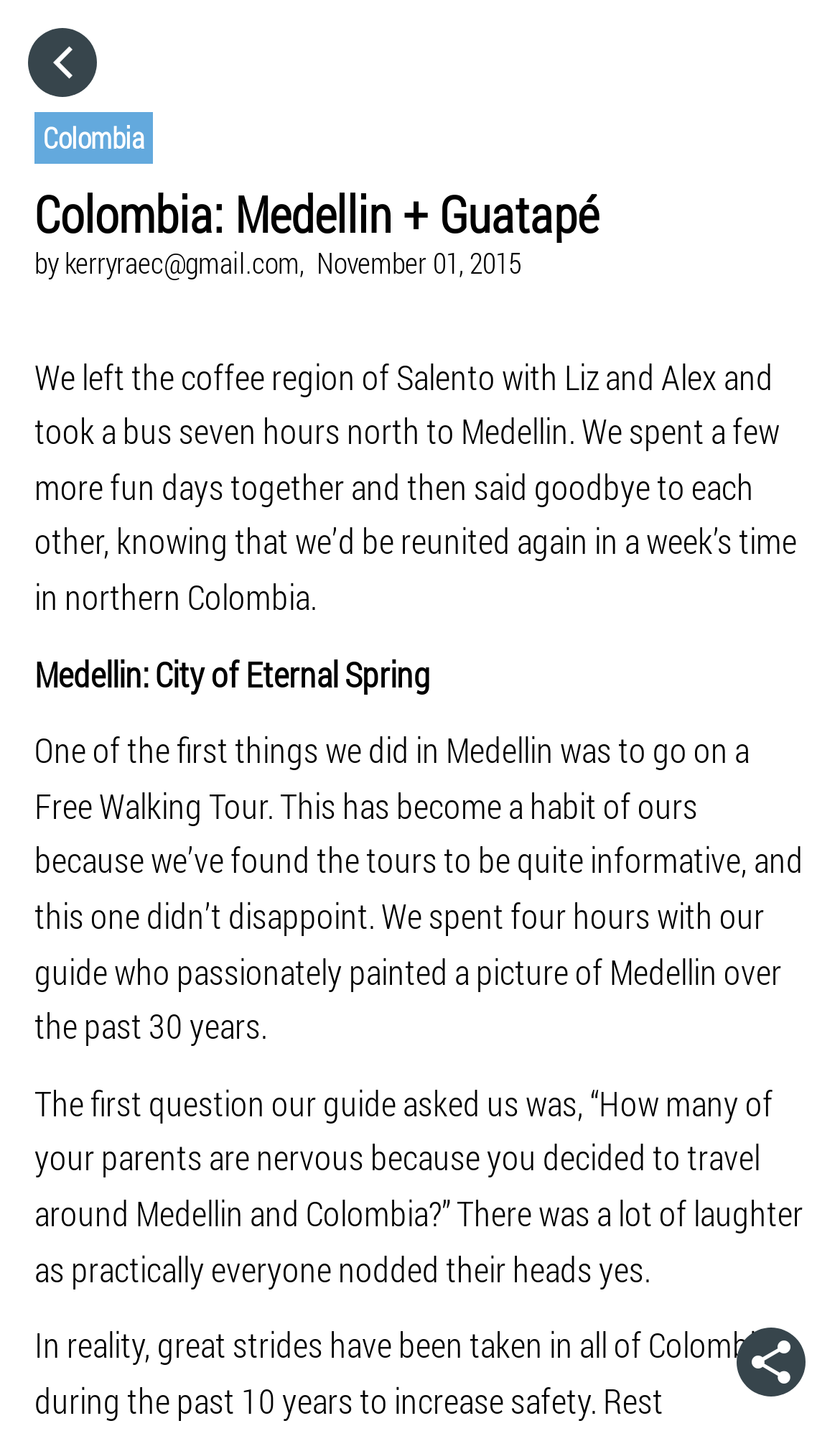Create an in-depth description of the webpage, covering main sections.

The webpage is titled "Life Untethered" and appears to be a travel blog. At the top left corner, there is a button with an icon. Below it, there are two headings, "Colombia" and "Colombia: Medellin + Guatapé", which suggest that the blog post is about the author's travel experience in Colombia, specifically in Medellin and Guatapé.

To the right of the headings, there are three more headings, "by", "kerryraec@gmail.com", and "November 01, 2015", which indicate the author's name and the date the post was published.

Below the headings, there is a block of text that describes the author's journey from Salento to Medellin, where they spent a few days with friends before saying goodbye. The text continues to describe their experience in Medellin, including a free walking tour they took, which provided them with a lot of information about the city's history.

At the bottom right corner, there is another button with an icon. Above it, there are four headings, "HOME", "CATEGORIES", "GO TO", and "VISIT WEBSITE", which appear to be navigation links to other parts of the website.